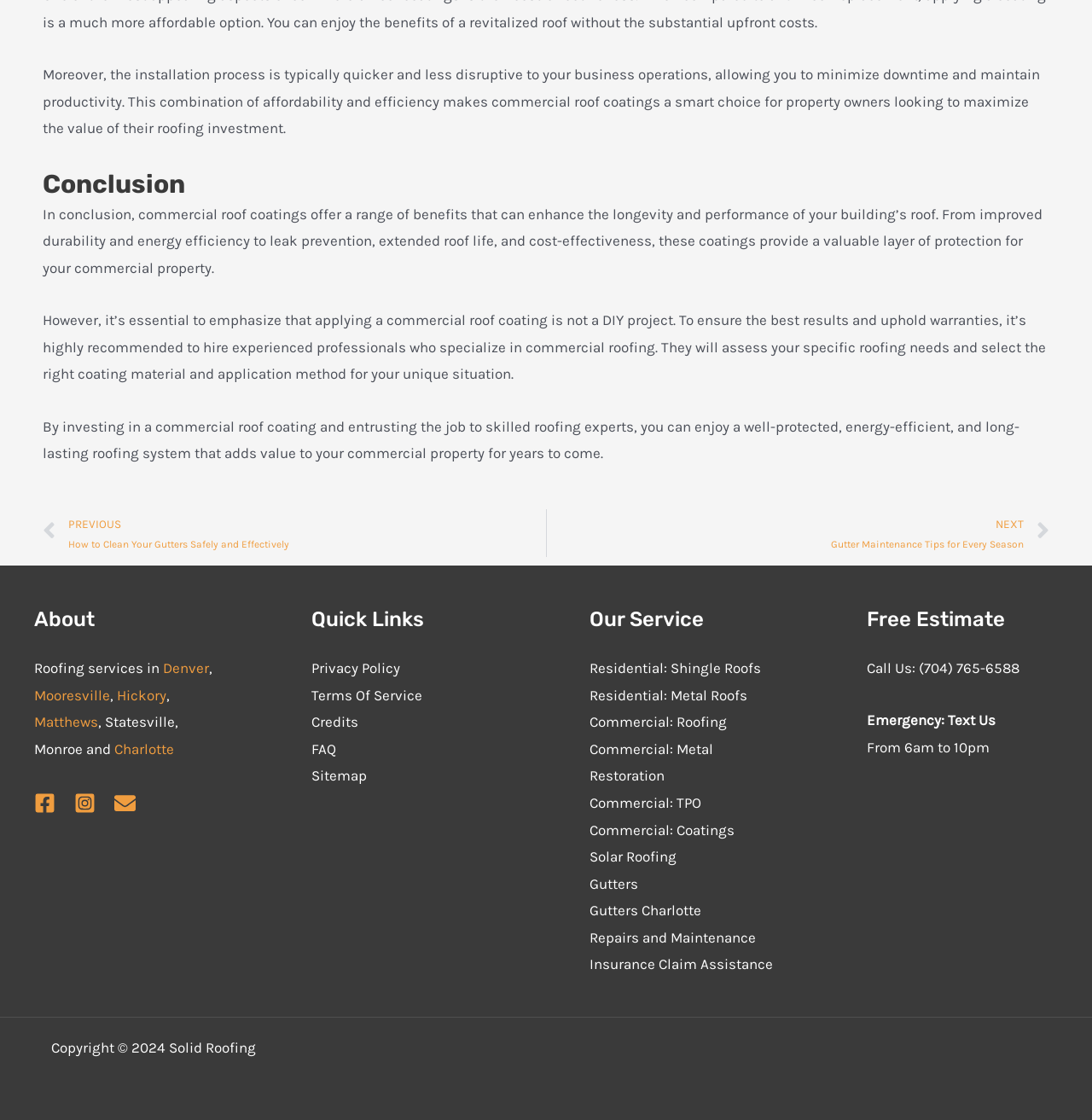With reference to the image, please provide a detailed answer to the following question: What is the main topic of the webpage?

Based on the content of the webpage, it appears that the main topic is commercial roof coatings, as the text discusses the benefits and importance of applying a commercial roof coating to a building's roof.